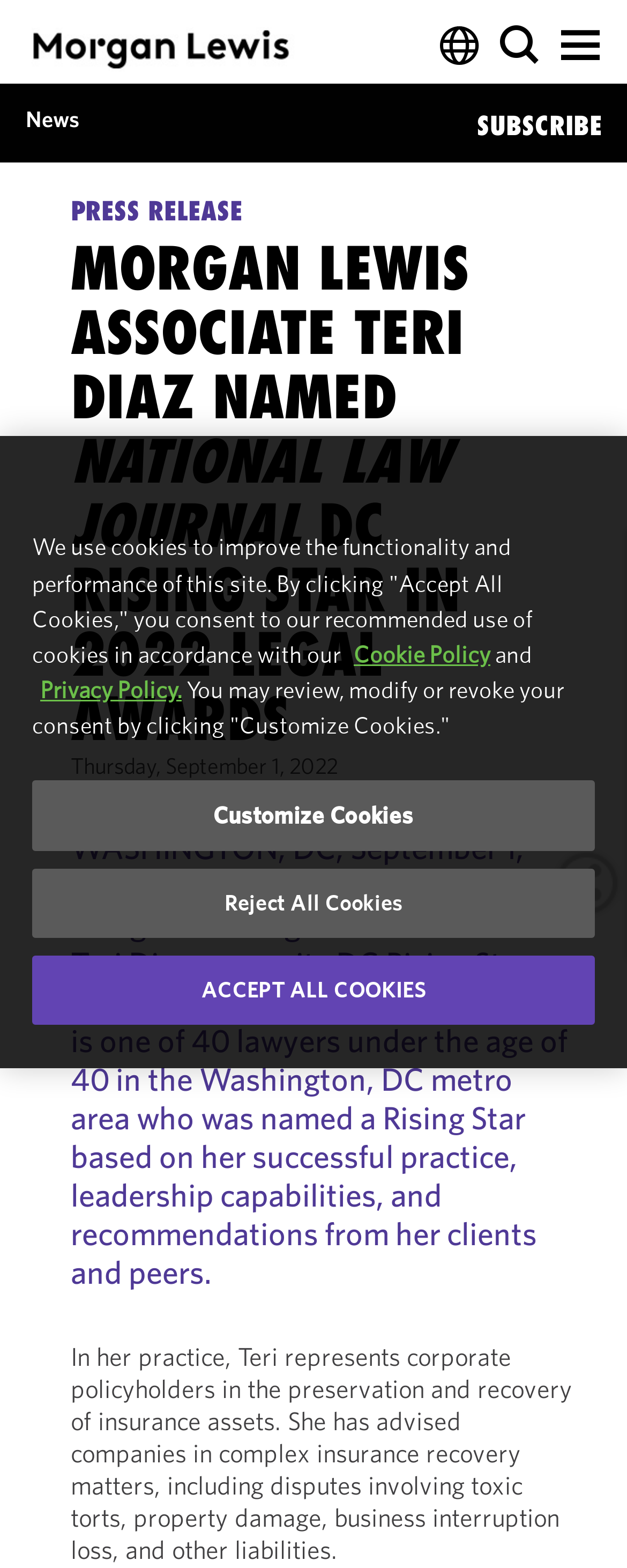Extract the bounding box of the UI element described as: "Accept All Cookies".

[0.051, 0.609, 0.949, 0.653]